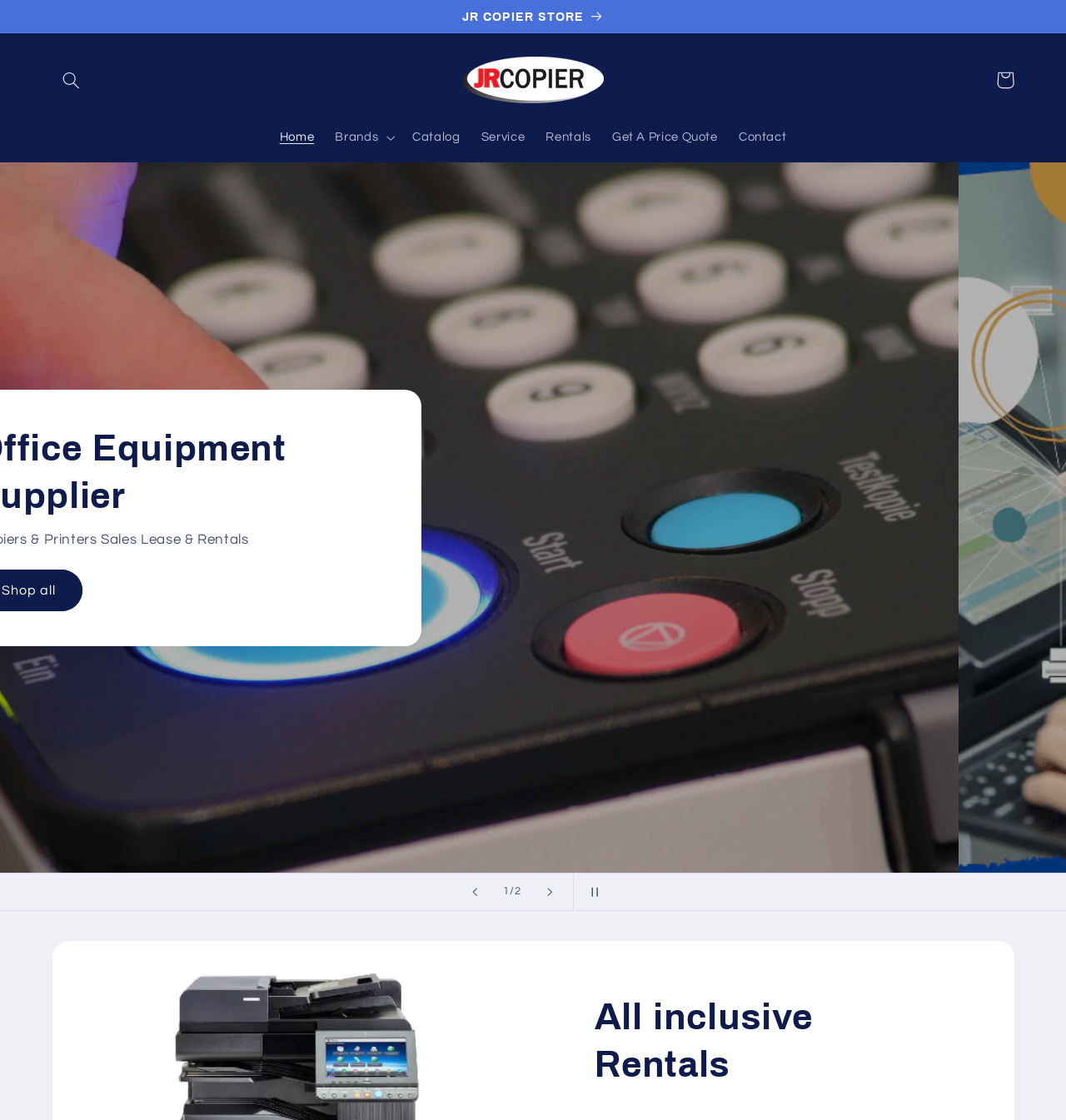Give a detailed explanation of the elements present on the webpage.

The webpage is an office equipment supplier's website, specifically JR Copier, which offers sales, lease, and rentals of multifunction printers and copiers. 

At the top of the page, there is an announcement section with a link to the JR Copier store. Below this, there is a search button on the left and a heading with the company name, JR Copier, accompanied by an image of the company's logo. 

To the right of the search button, there are navigation links, including Home, Catalog, Service, Rentals, Get A Price Quote, and Contact. 

On the top right corner, there is a cart button with a popup dialog. 

The main content of the page is a slideshow about the brand, which takes up most of the page's vertical space. The slideshow has previous, next, and pause buttons, and it displays a static text "of" in the middle. 

At the bottom of the page, there is a heading that reads "All inclusive Rentals".